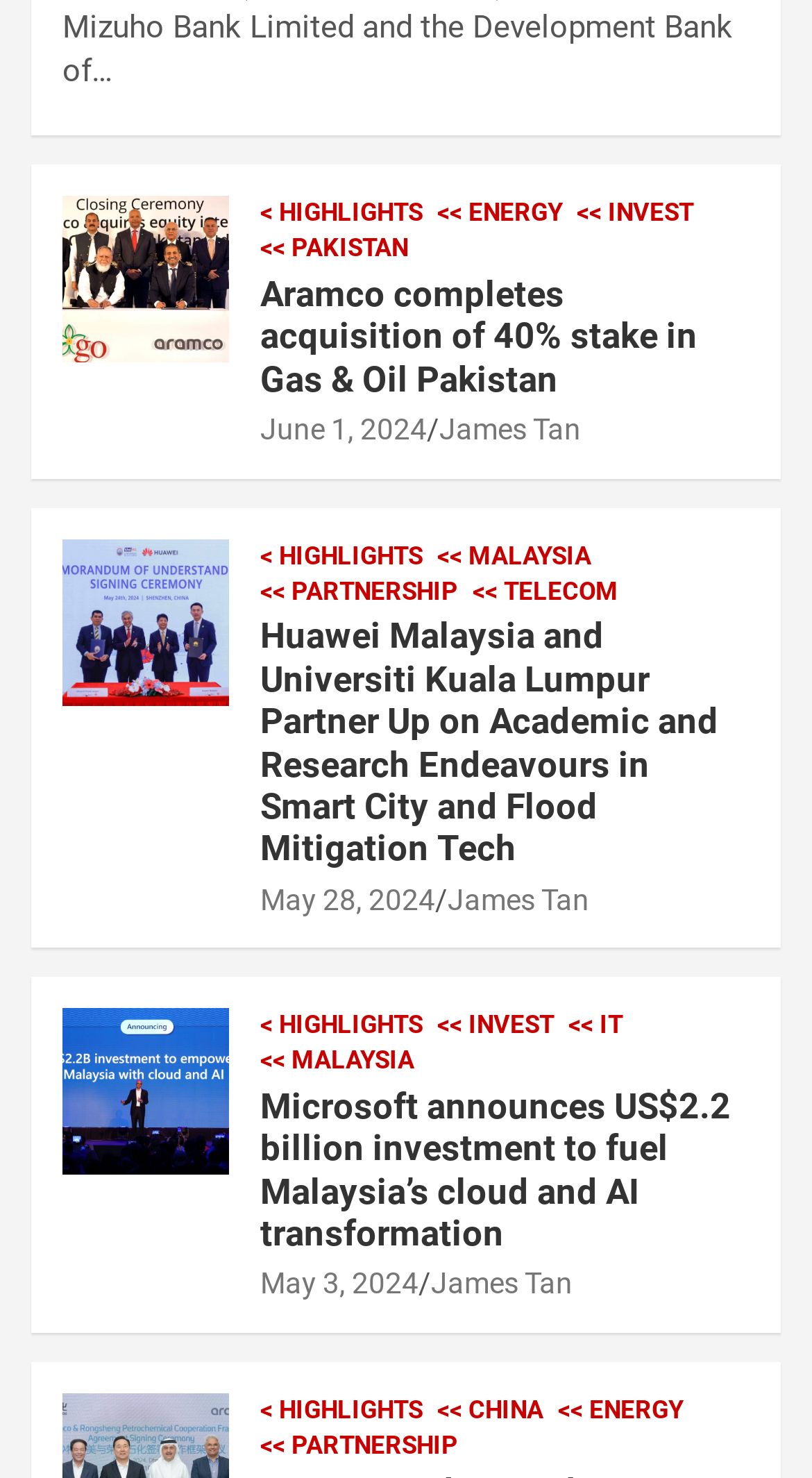Locate the bounding box coordinates of the clickable area to execute the instruction: "Check news from June 1, 2024". Provide the coordinates as four float numbers between 0 and 1, represented as [left, top, right, bottom].

[0.321, 0.279, 0.526, 0.302]